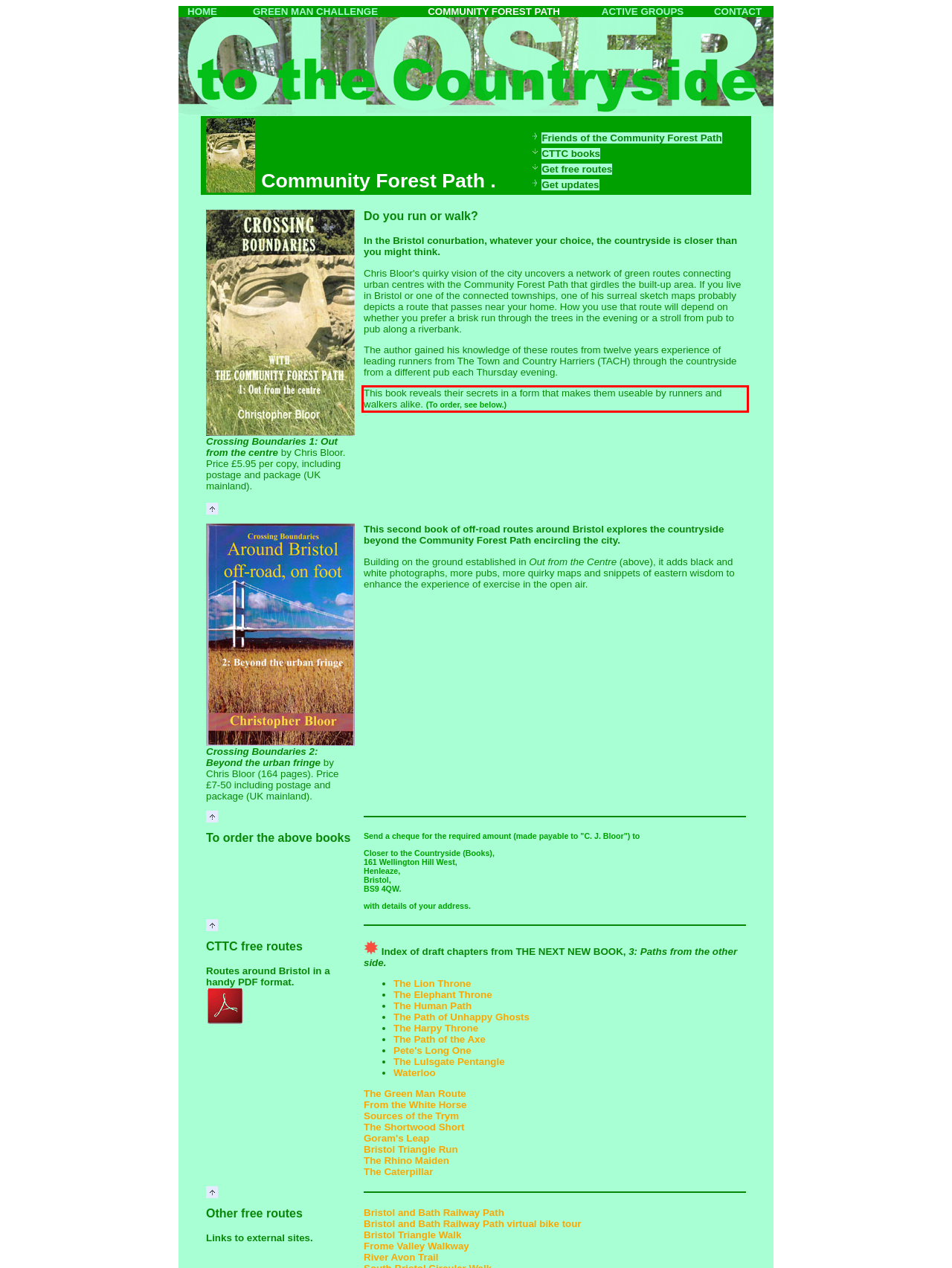Using the provided webpage screenshot, recognize the text content in the area marked by the red bounding box.

This book reveals their secrets in a form that makes them useable by runners and walkers alike. (To order, see below.)